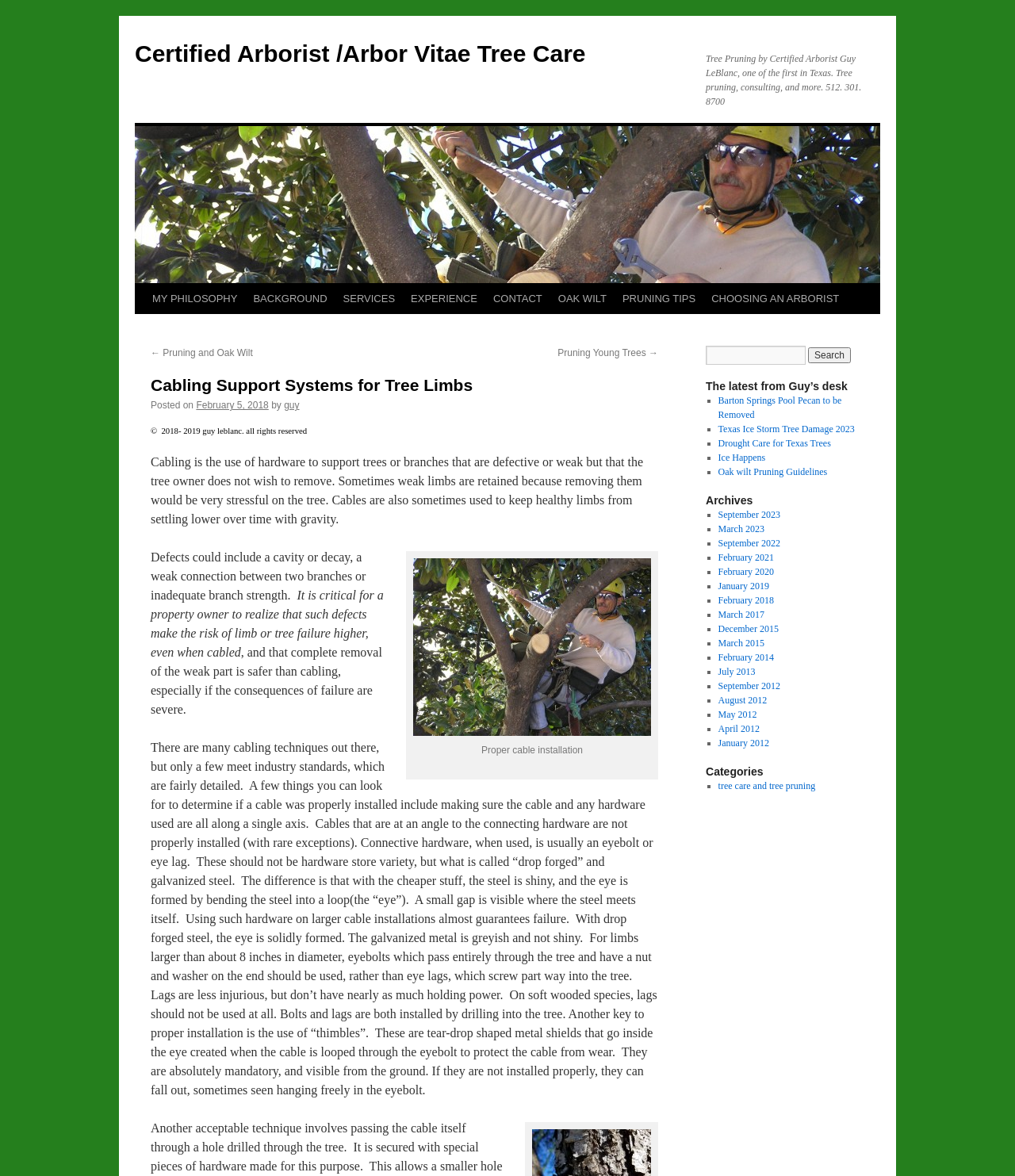What is the purpose of cabling in tree care?
Please look at the screenshot and answer using one word or phrase.

Support weak branches